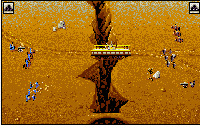Refer to the image and provide a thorough answer to this question:
What is the purpose of the bridge in the game?

According to the caption, the bridge spans the canyon and serves as a strategic point for players, implying that it is a crucial location for players to control or utilize during gameplay.